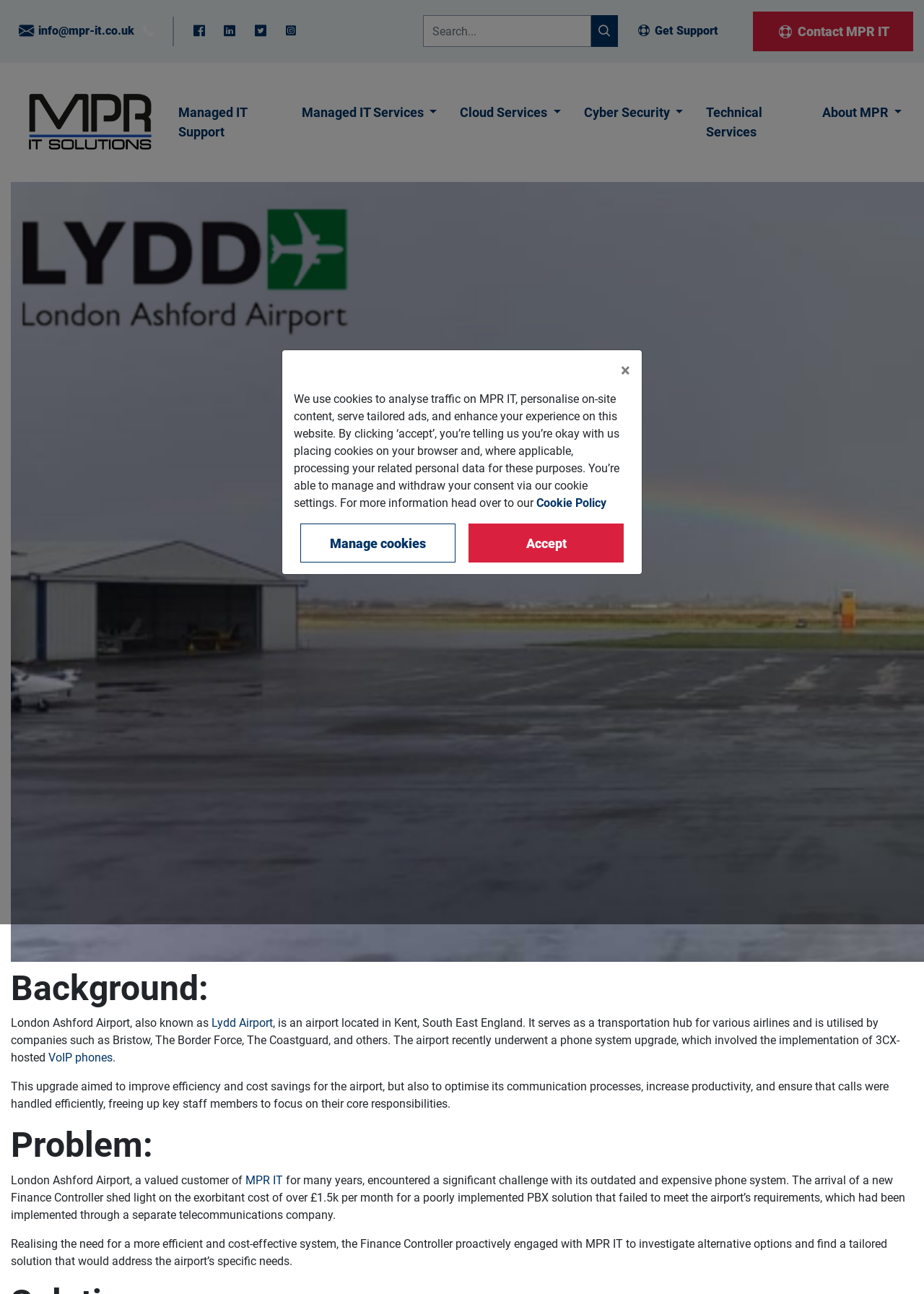Please analyze the image and provide a thorough answer to the question:
Who is the valued customer of MPR IT?

I found the answer by reading the text content of the webpage, specifically the paragraph that starts with 'London Ashford Airport, a valued customer of...' which mentions the customer's name.